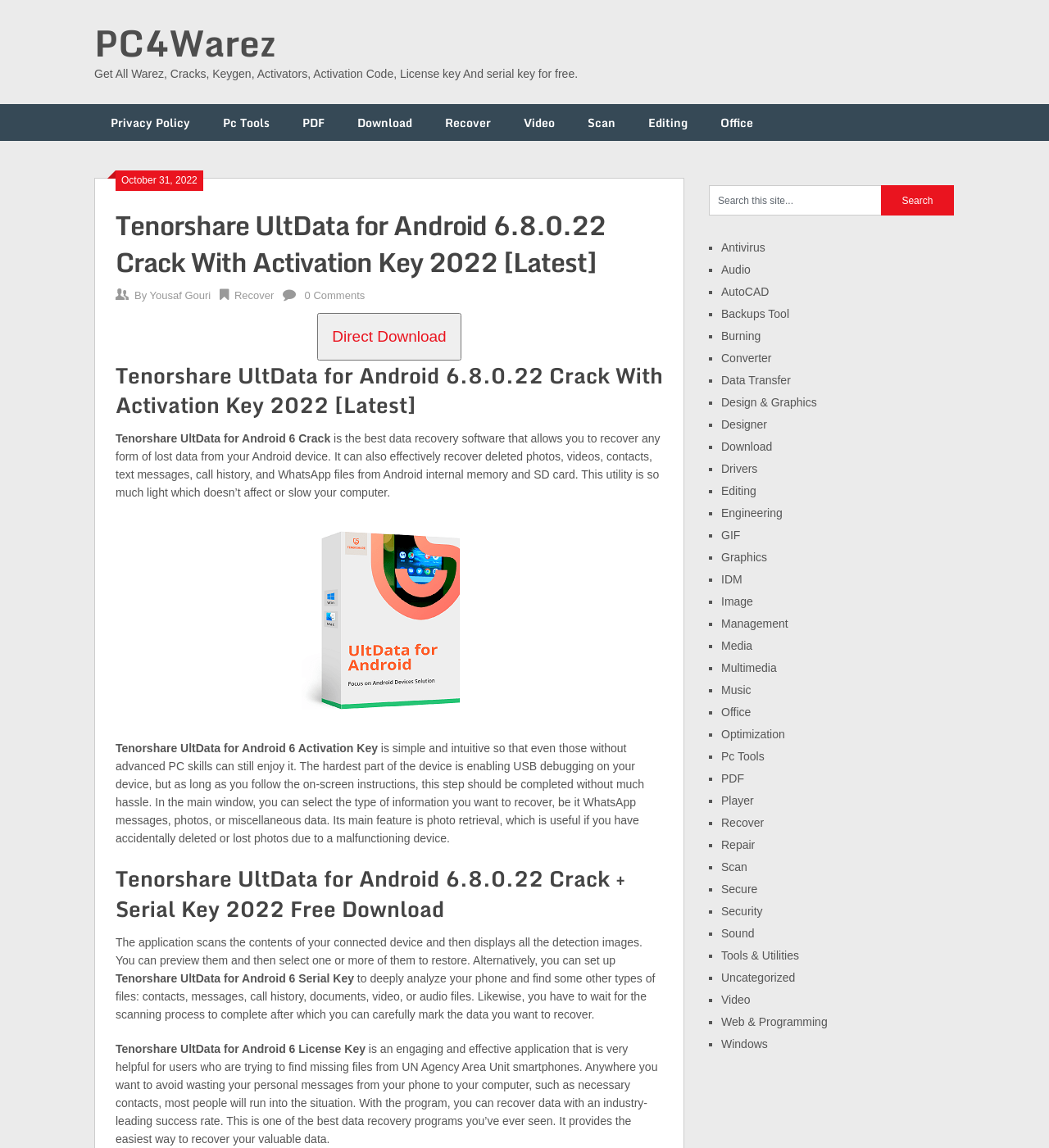Given the webpage screenshot and the description, determine the bounding box coordinates (top-left x, top-left y, bottom-right x, bottom-right y) that define the location of the UI element matching this description: Scan

[0.688, 0.749, 0.712, 0.761]